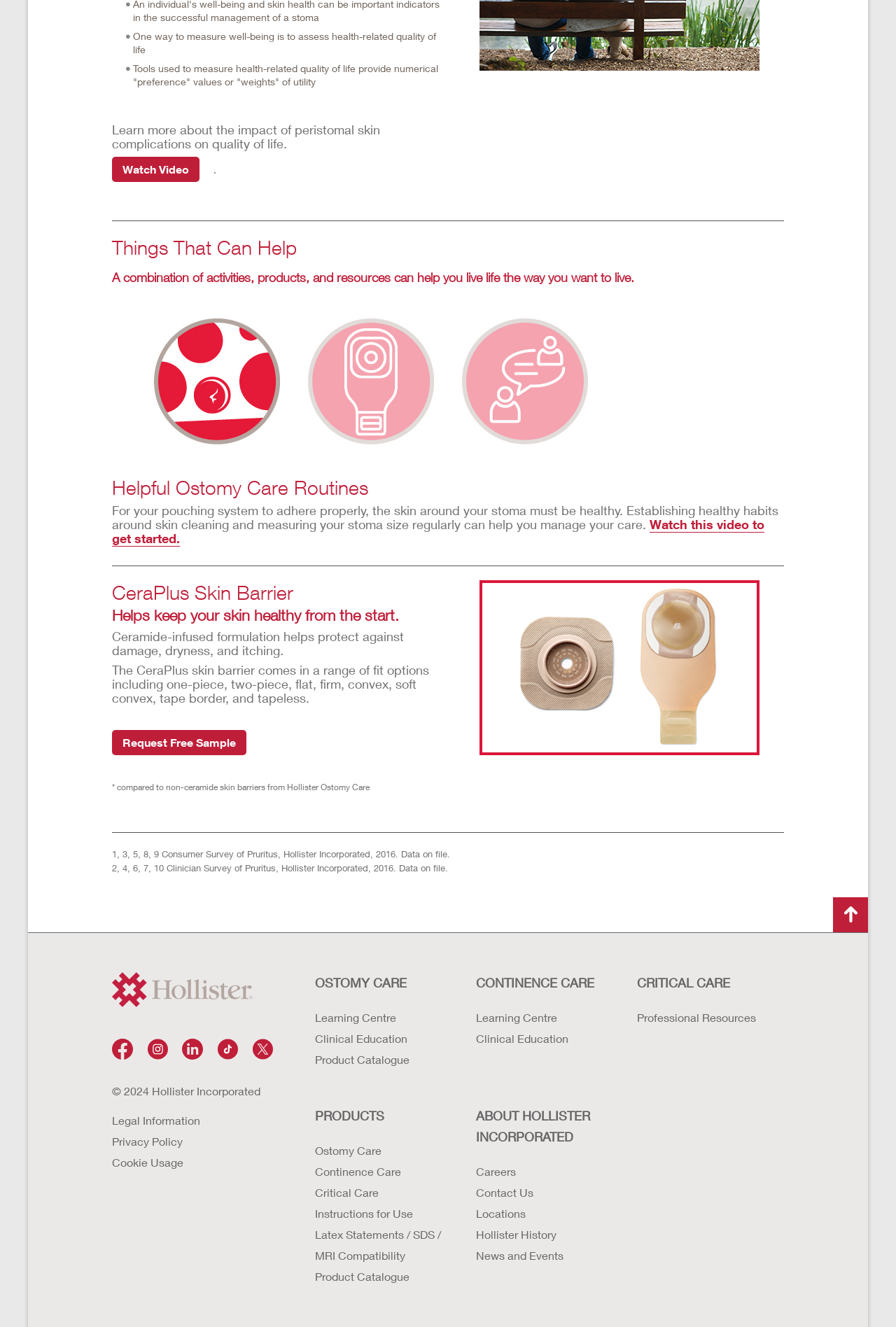Please locate the UI element described by "parent_node: © 2024 Hollister Incorporated" and provide its bounding box coordinates.

[0.125, 0.733, 0.297, 0.759]